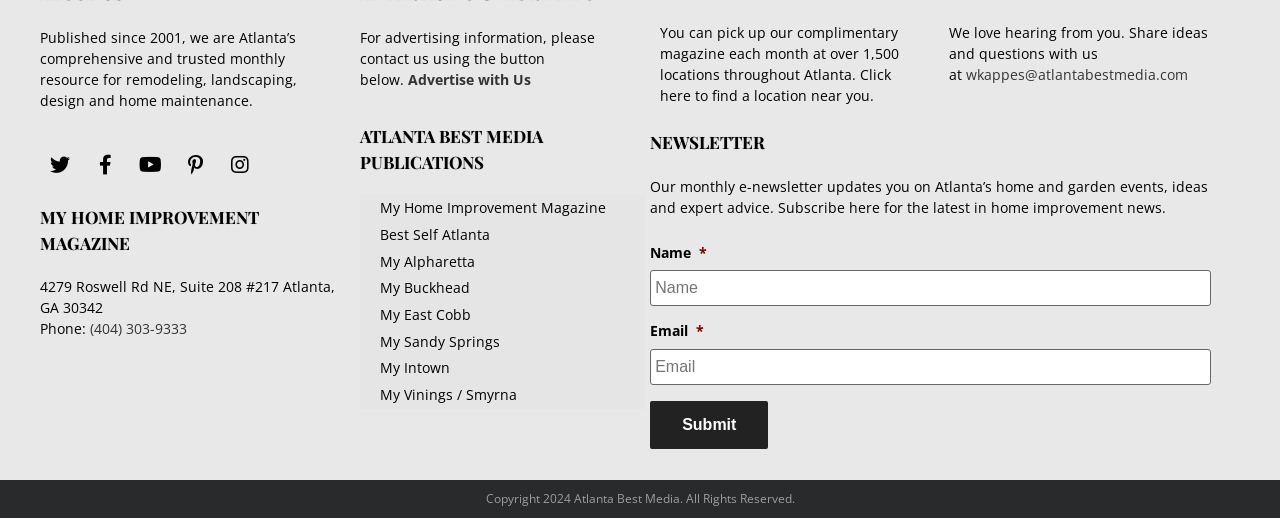Respond with a single word or phrase for the following question: 
How many social media links are available?

5